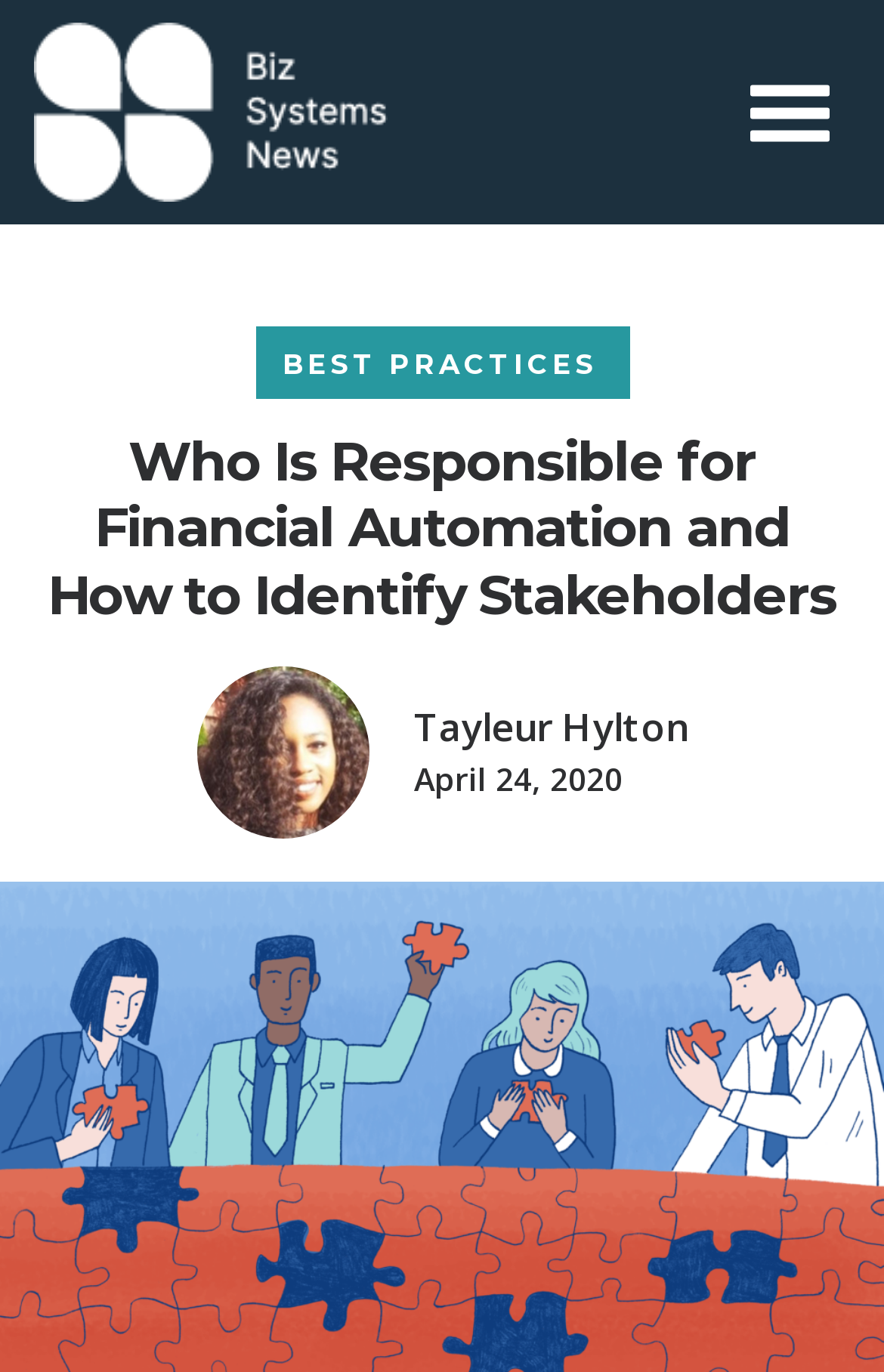Summarize the webpage with intricate details.

The webpage appears to be an article or blog post titled "Who Is Responsible for Financial Automation and How to Identify Stakeholders" on a news website called "Biz Systems News by Workato". 

At the top left of the page, there is a link and an image, both labeled "Biz Systems News by Workato", which likely serve as a logo or branding element. 

On the top right, there is a button labeled "Open Menu" that, when expanded, reveals a header section containing several links, including "BEST PRACTICES". 

Below the header section, the main article title "Who Is Responsible for Financial Automation and How to Identify Stakeholders" is prominently displayed. 

To the left of the article title, there is an image of a person, Tayleur Hylton, who is likely the author of the article. 

Next to the author's image, there are two links: one to the author's name and another to the publication date, "April 24, 2020".